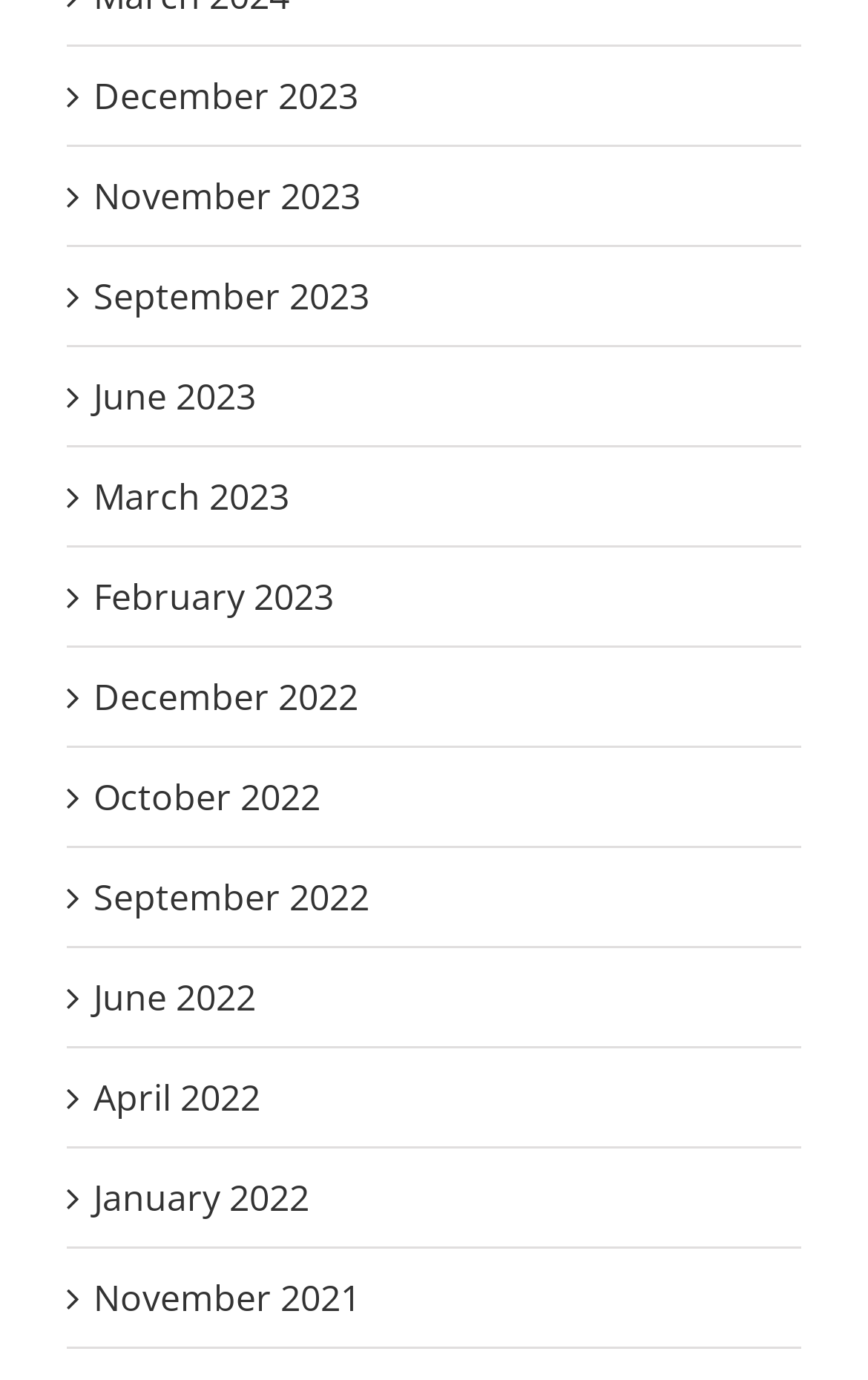Determine the bounding box coordinates of the target area to click to execute the following instruction: "View November 2021."

[0.108, 0.923, 0.415, 0.958]